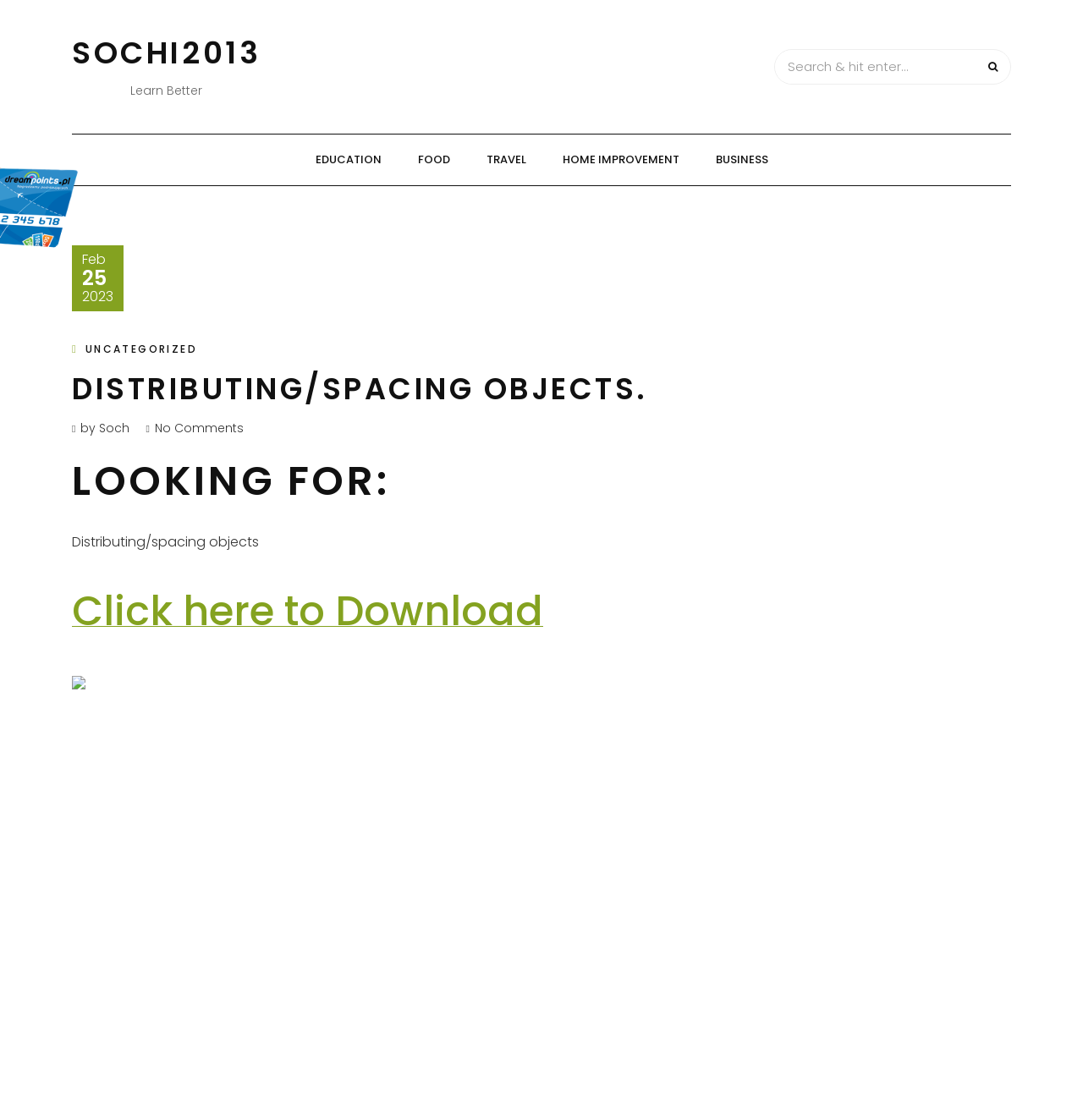What is the category of the post?
Observe the image and answer the question with a one-word or short phrase response.

UNCATEGORIZED